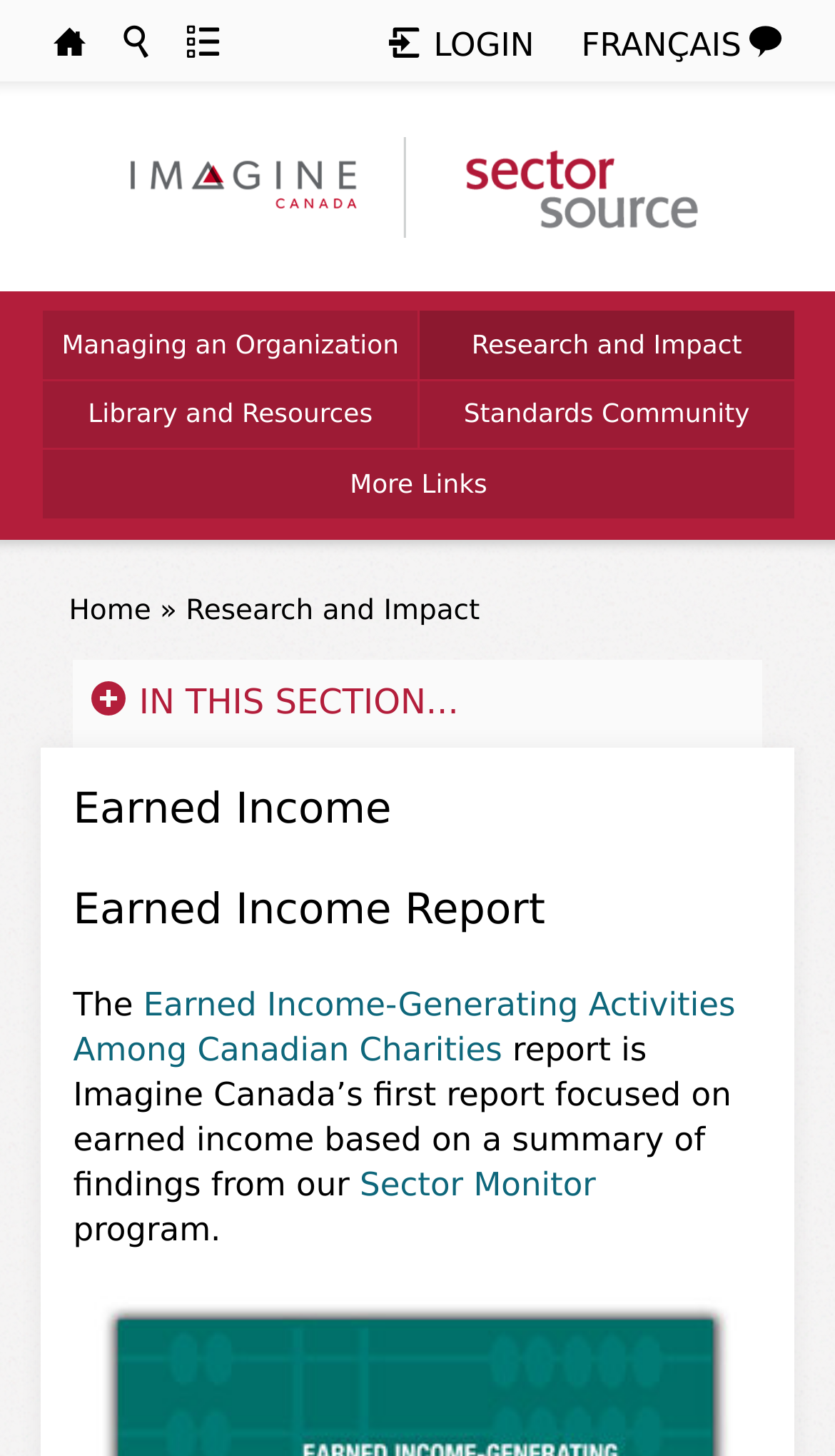What is the title of the report?
Look at the webpage screenshot and answer the question with a detailed explanation.

The title of the report can be found in the main content section of the webpage, where it is displayed as a heading. The full title is 'Earned Income Report: The Earned Income-Generating Activities Among Canadian Charities report'.